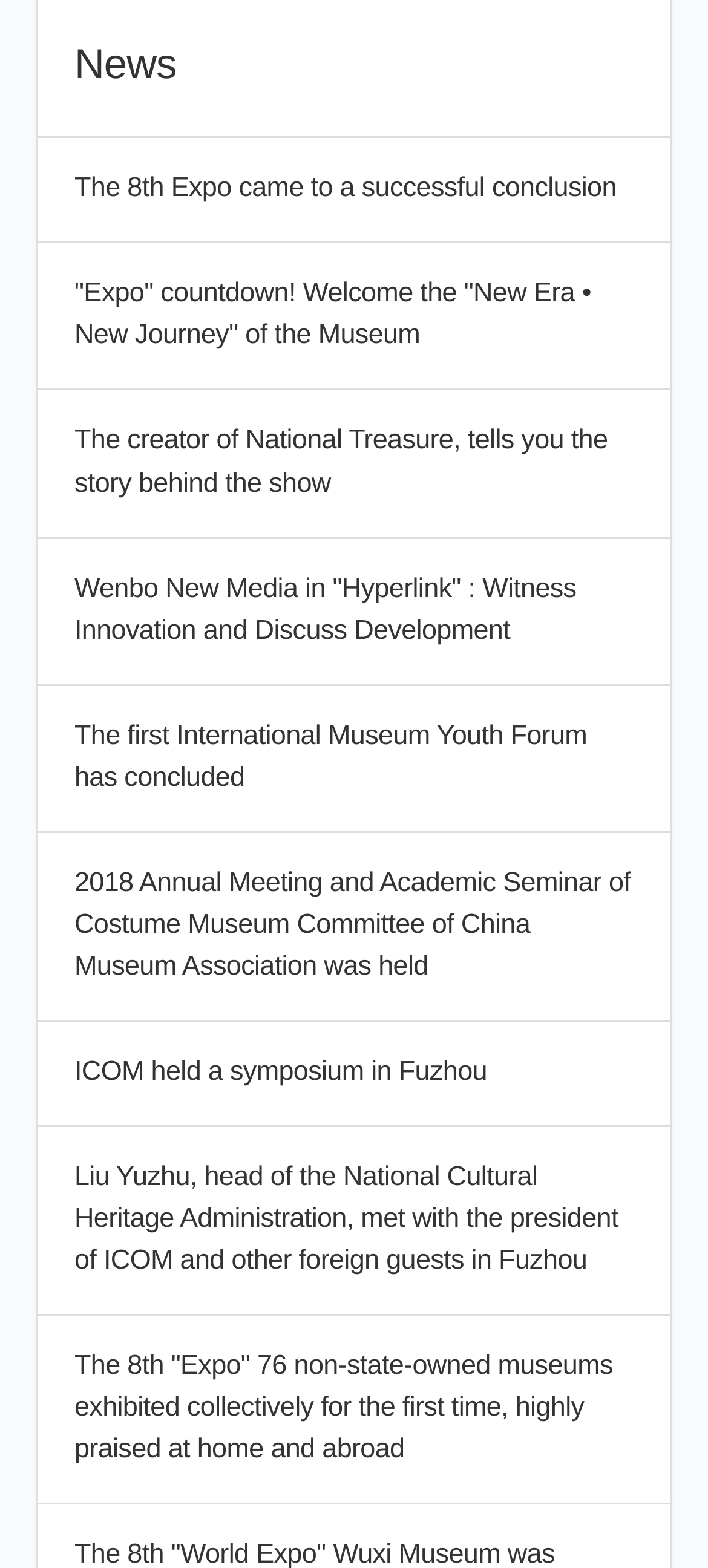Please determine the bounding box coordinates of the element to click on in order to accomplish the following task: "Learn about the creator of National Treasure". Ensure the coordinates are four float numbers ranging from 0 to 1, i.e., [left, top, right, bottom].

[0.054, 0.248, 0.946, 0.342]